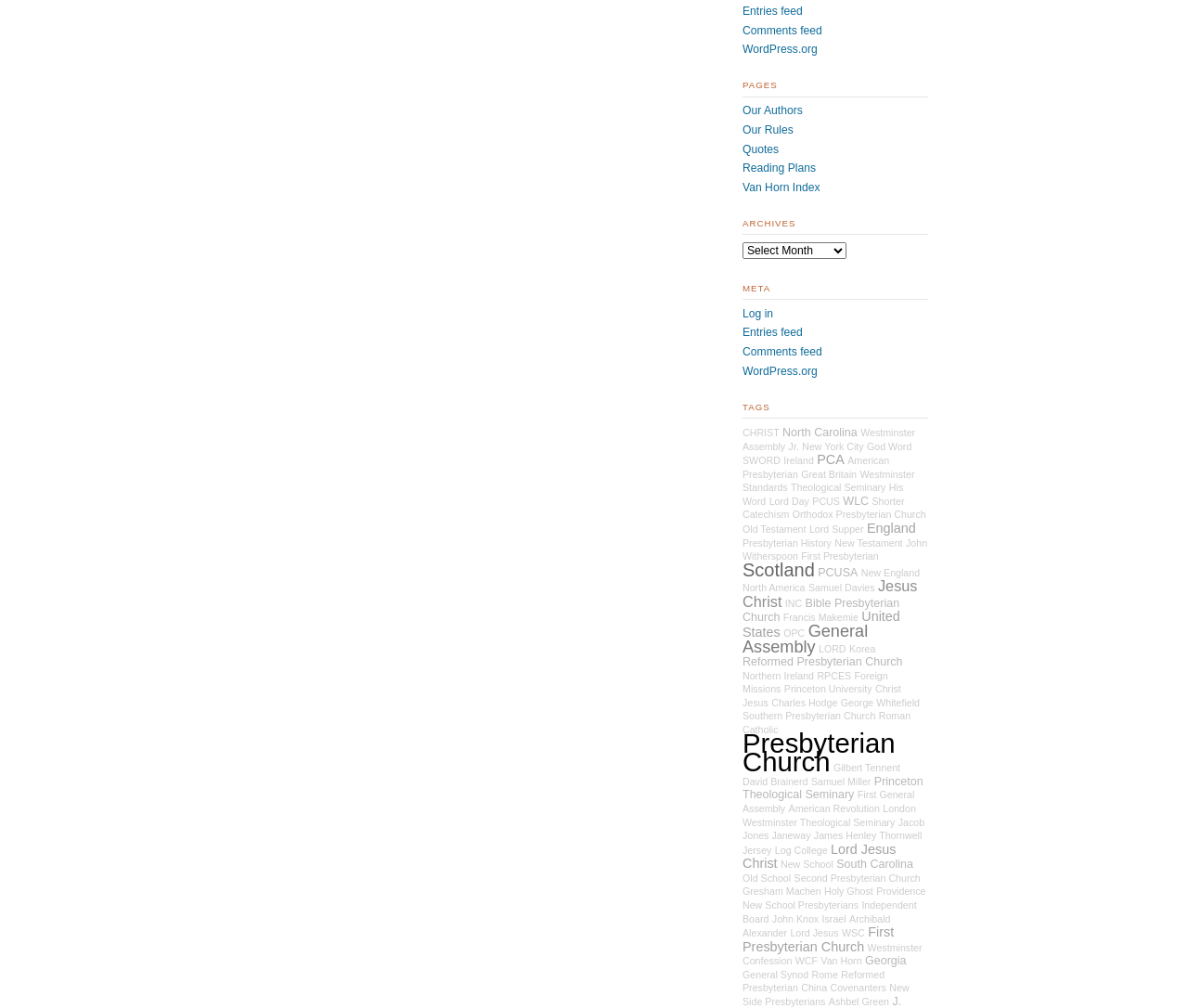Highlight the bounding box coordinates of the element you need to click to perform the following instruction: "Select 'Archives'."

[0.625, 0.241, 0.712, 0.257]